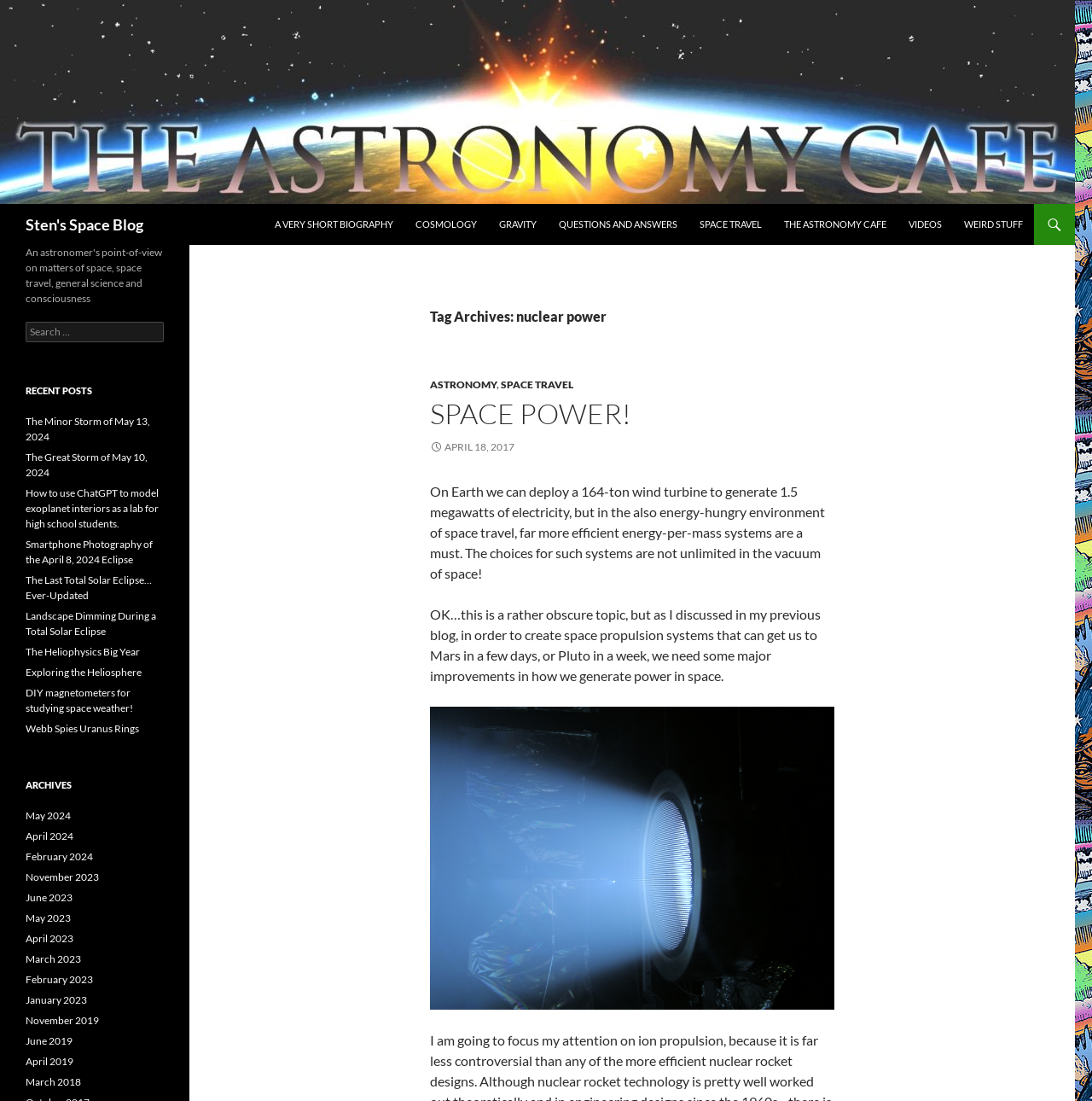Identify and provide the title of the webpage.

Sten's Space Blog